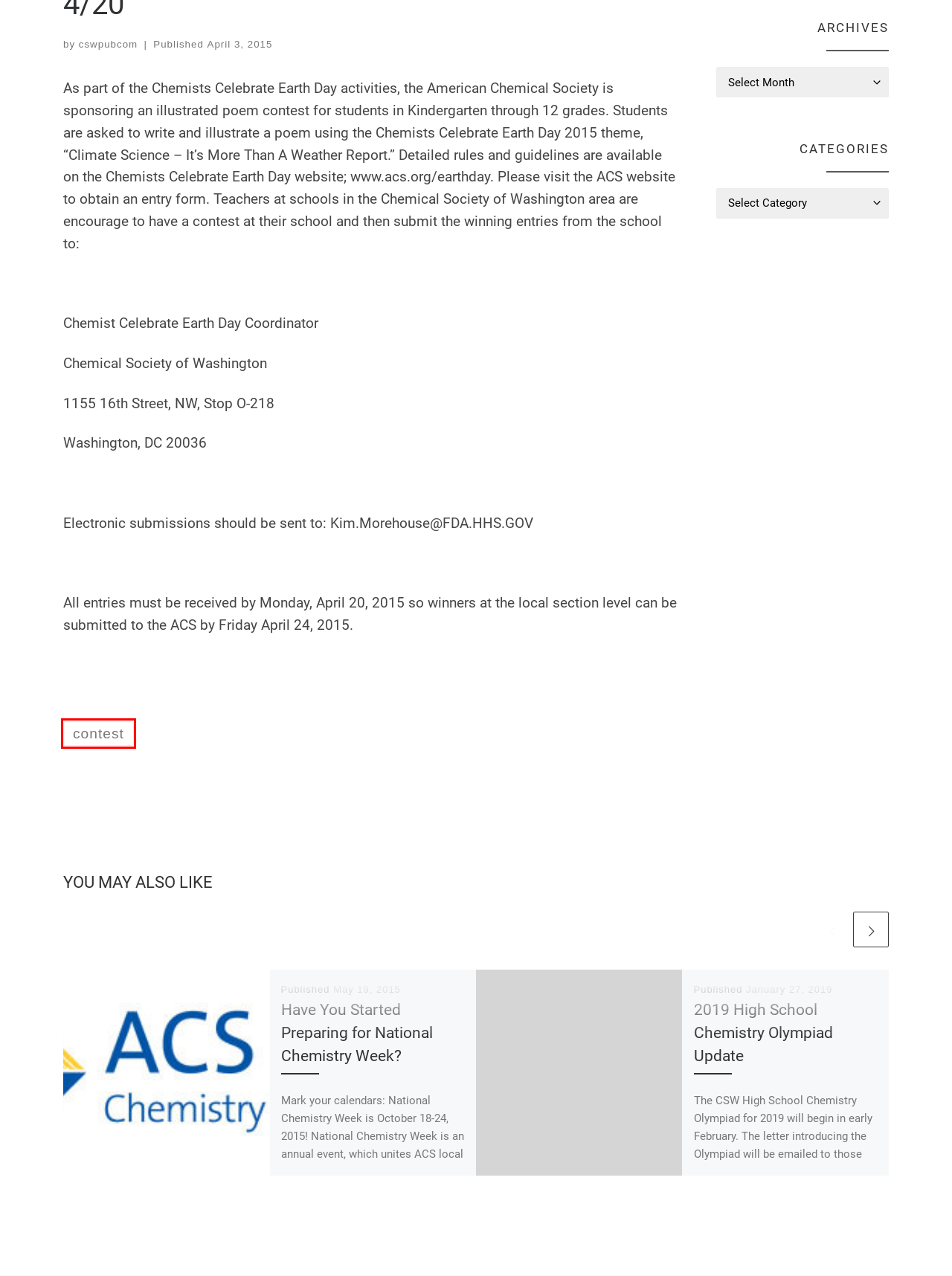You have a screenshot of a webpage with a red bounding box around an element. Select the webpage description that best matches the new webpage after clicking the element within the red bounding box. Here are the descriptions:
A. cswpubcom – Chemical Society of Washington
B. 2019 High School Chemistry Olympiad Update – Chemical Society of Washington
C. Chemical Society of Washington
D. Contact Us – Chemical Society of Washington
E. Chemical Society of Washington – The local ACS Section for the Washington, DC area
F. Have You Started Preparing for National Chemistry Week? – Chemical Society of Washington
G. April 3, 2015 – Chemical Society of Washington
H. contest – Chemical Society of Washington

H